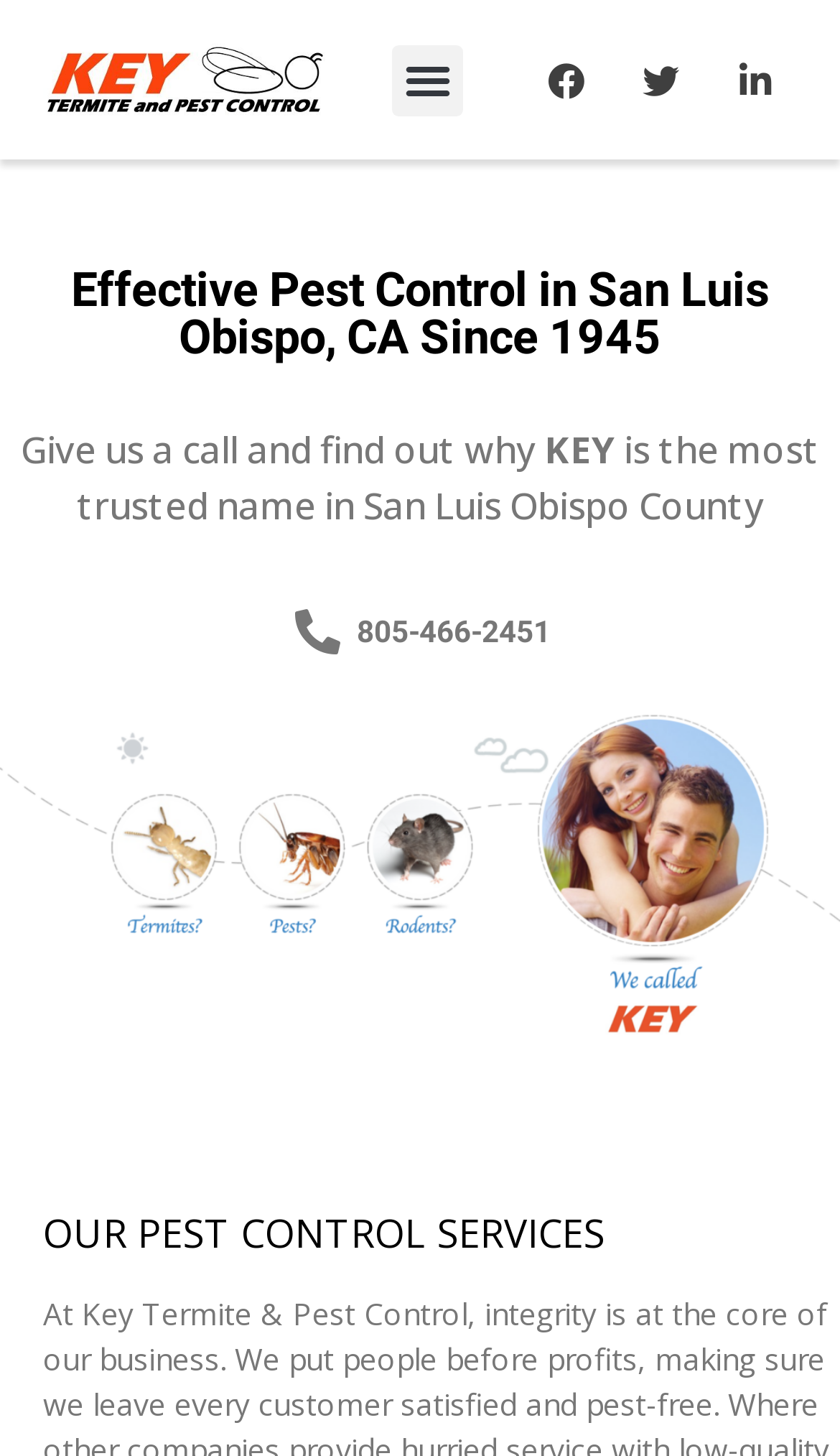Answer this question in one word or a short phrase: What is the company's logo?

Key Termite & Pest Control logo